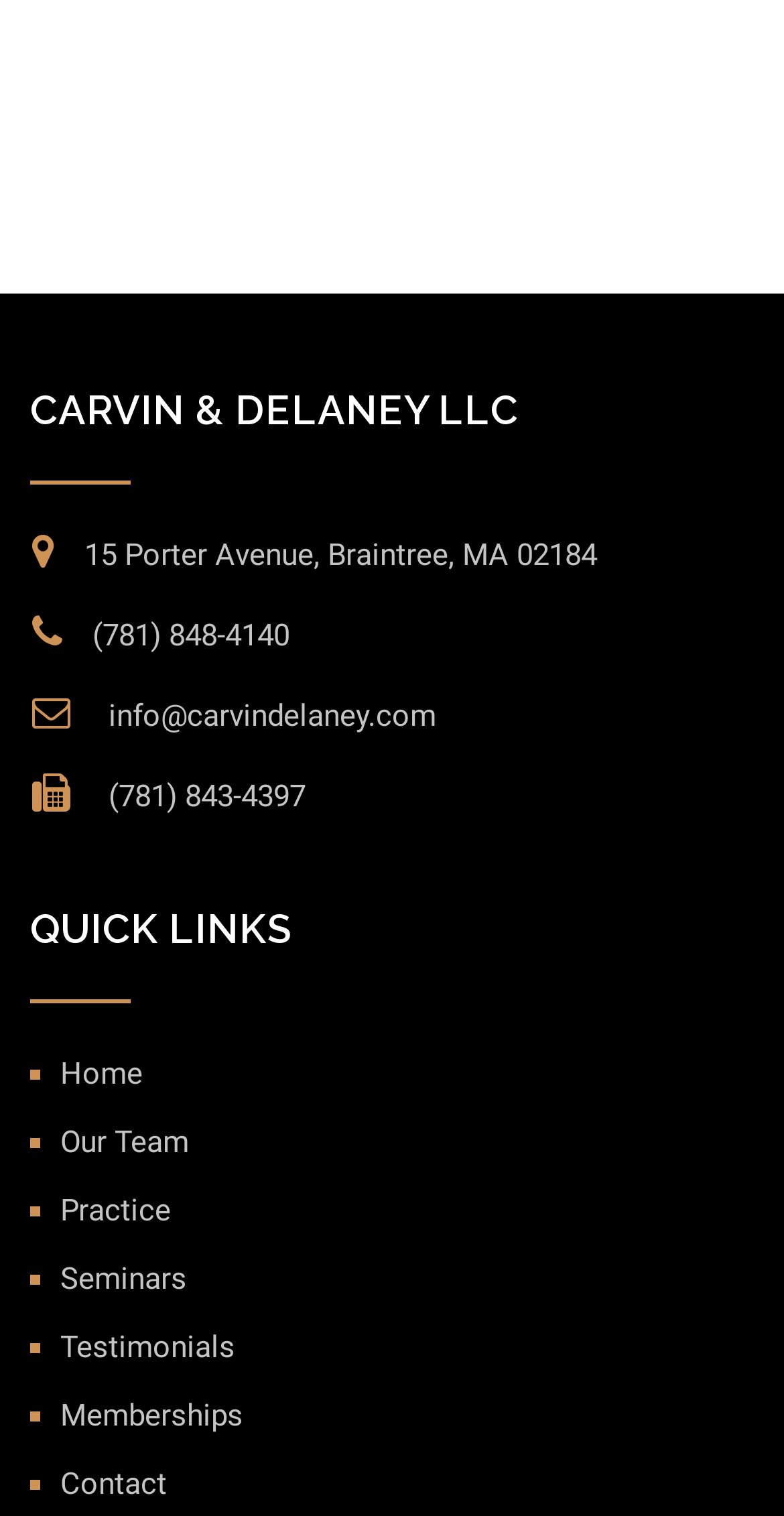Can you find the bounding box coordinates for the element that needs to be clicked to execute this instruction: "View the home page"? The coordinates should be given as four float numbers between 0 and 1, i.e., [left, top, right, bottom].

[0.077, 0.696, 0.182, 0.72]